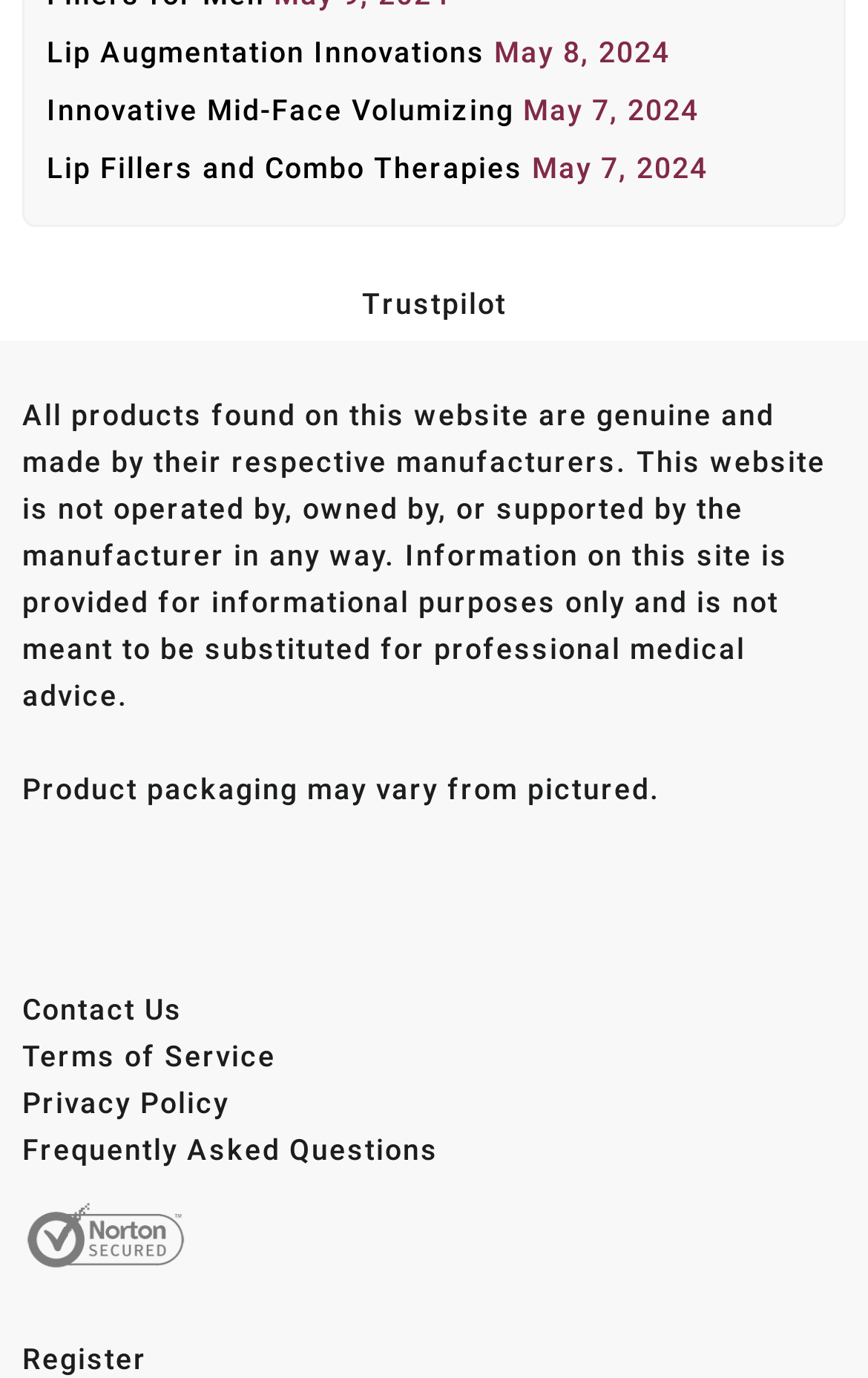Can you find the bounding box coordinates for the element to click on to achieve the instruction: "Contact Us"?

[0.026, 0.72, 0.21, 0.744]